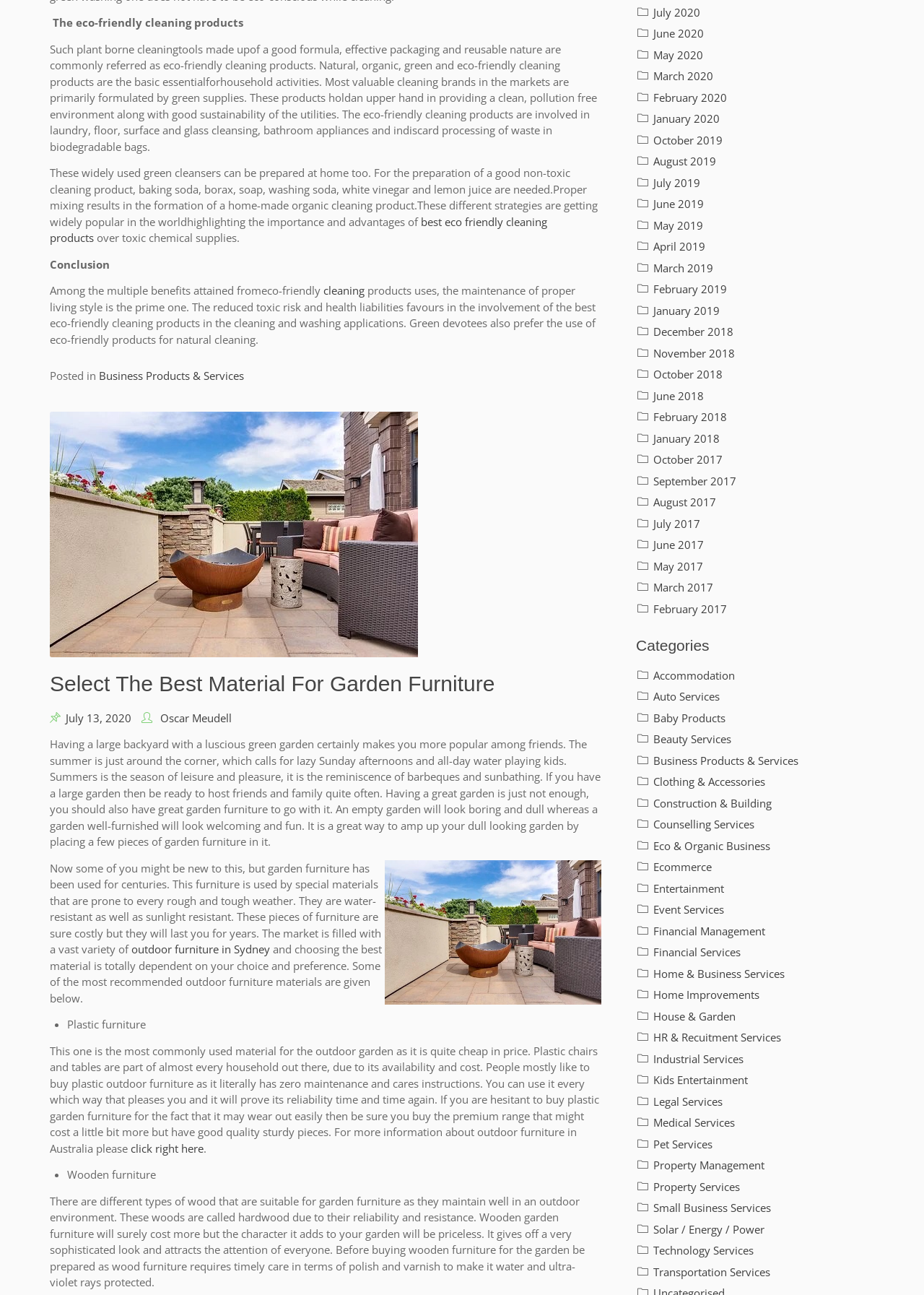Find the bounding box coordinates of the element to click in order to complete the given instruction: "browse the archives for July 2020."

[0.688, 0.003, 0.946, 0.016]